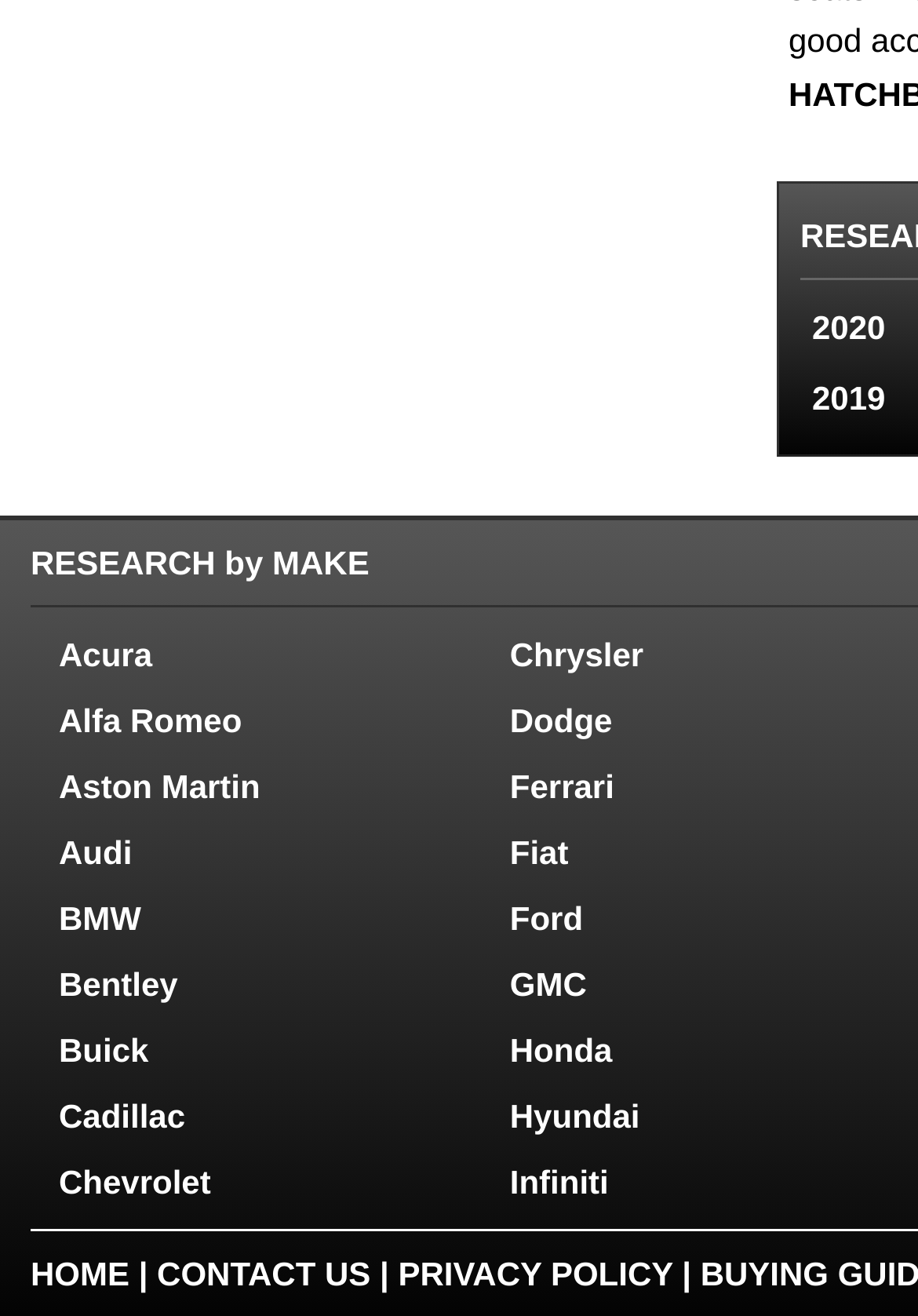Select the bounding box coordinates of the element I need to click to carry out the following instruction: "click on Chevrolet".

[0.038, 0.875, 0.525, 0.921]